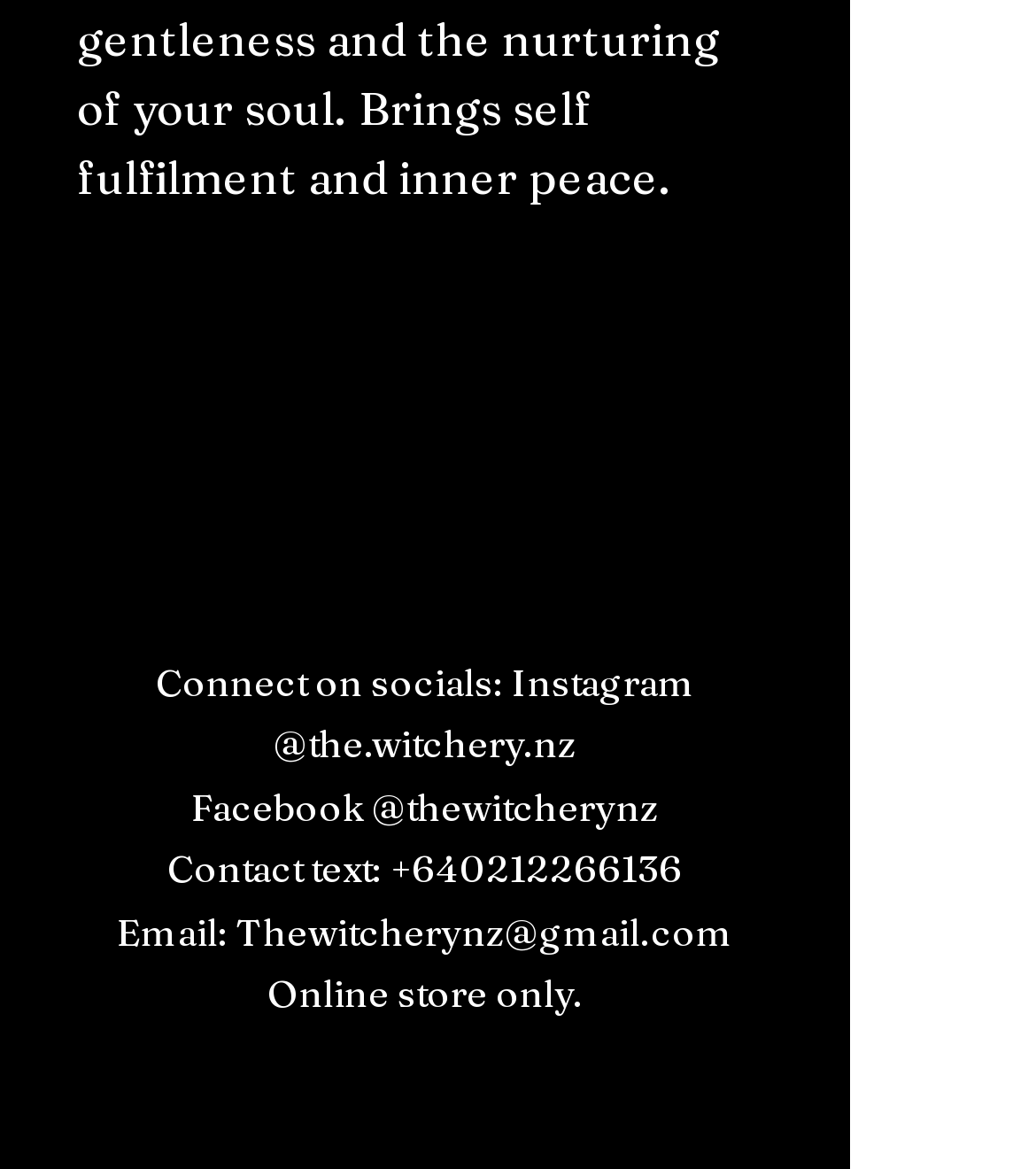Please answer the following question using a single word or phrase: 
What is the contact phone number?

+640212266136